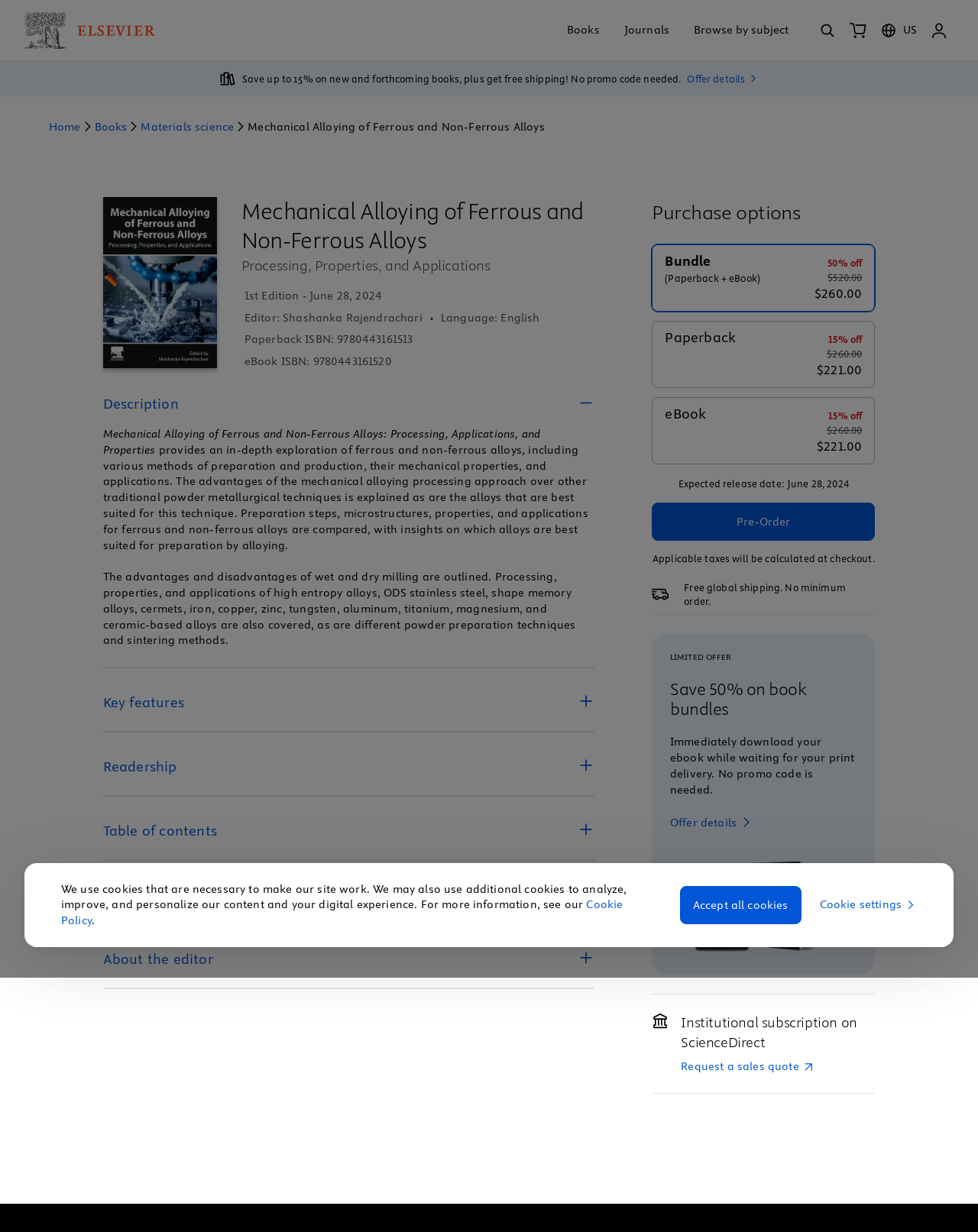Using the elements shown in the image, answer the question comprehensively: What is the price of the book?

I couldn't find any information about the price of the book on the webpage. The webpage only provides options to add the book to cart or pre-order, but it doesn't display the price.